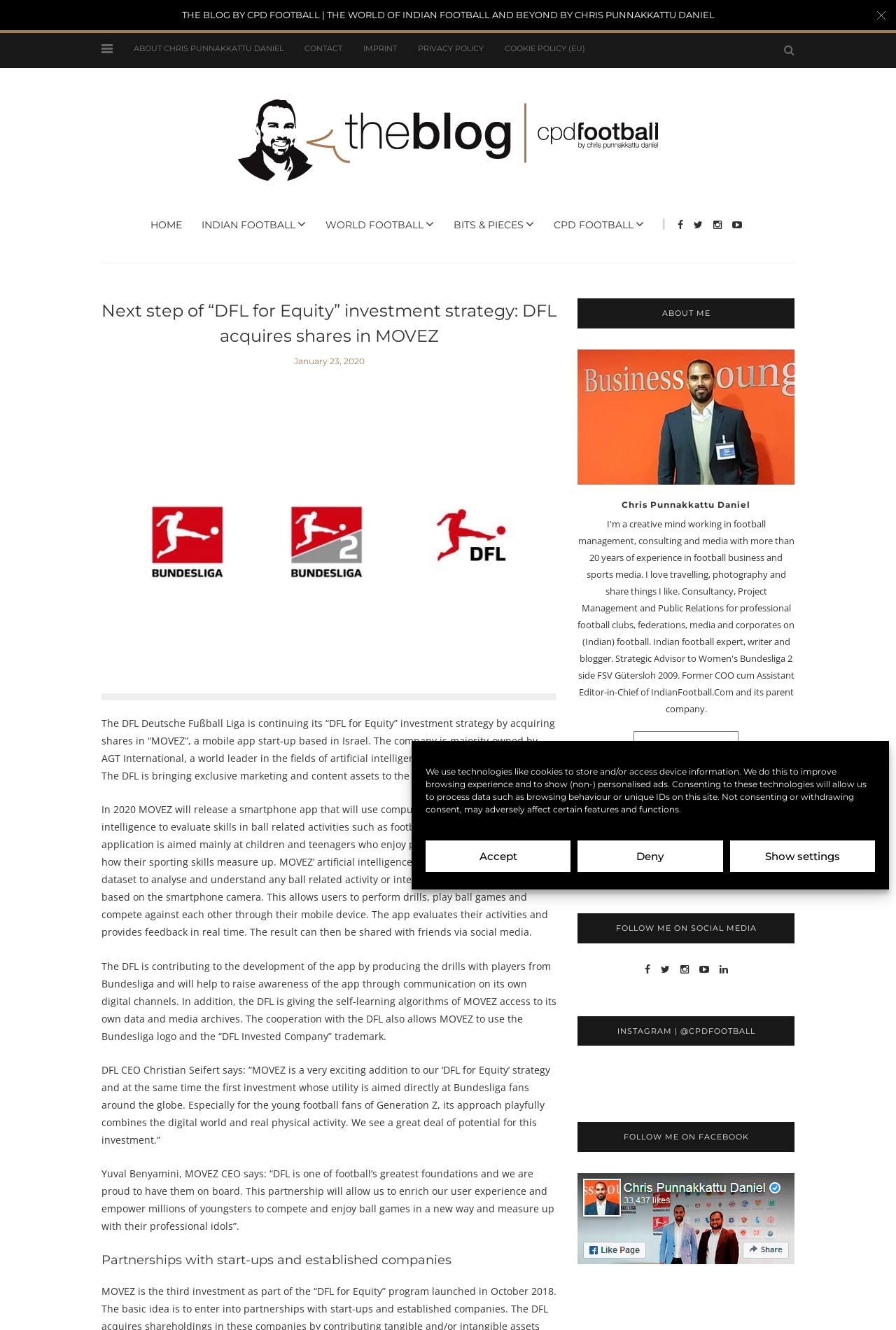Please respond in a single word or phrase: 
What is the name of the author of the blog?

Chris Punnakkattu Daniel